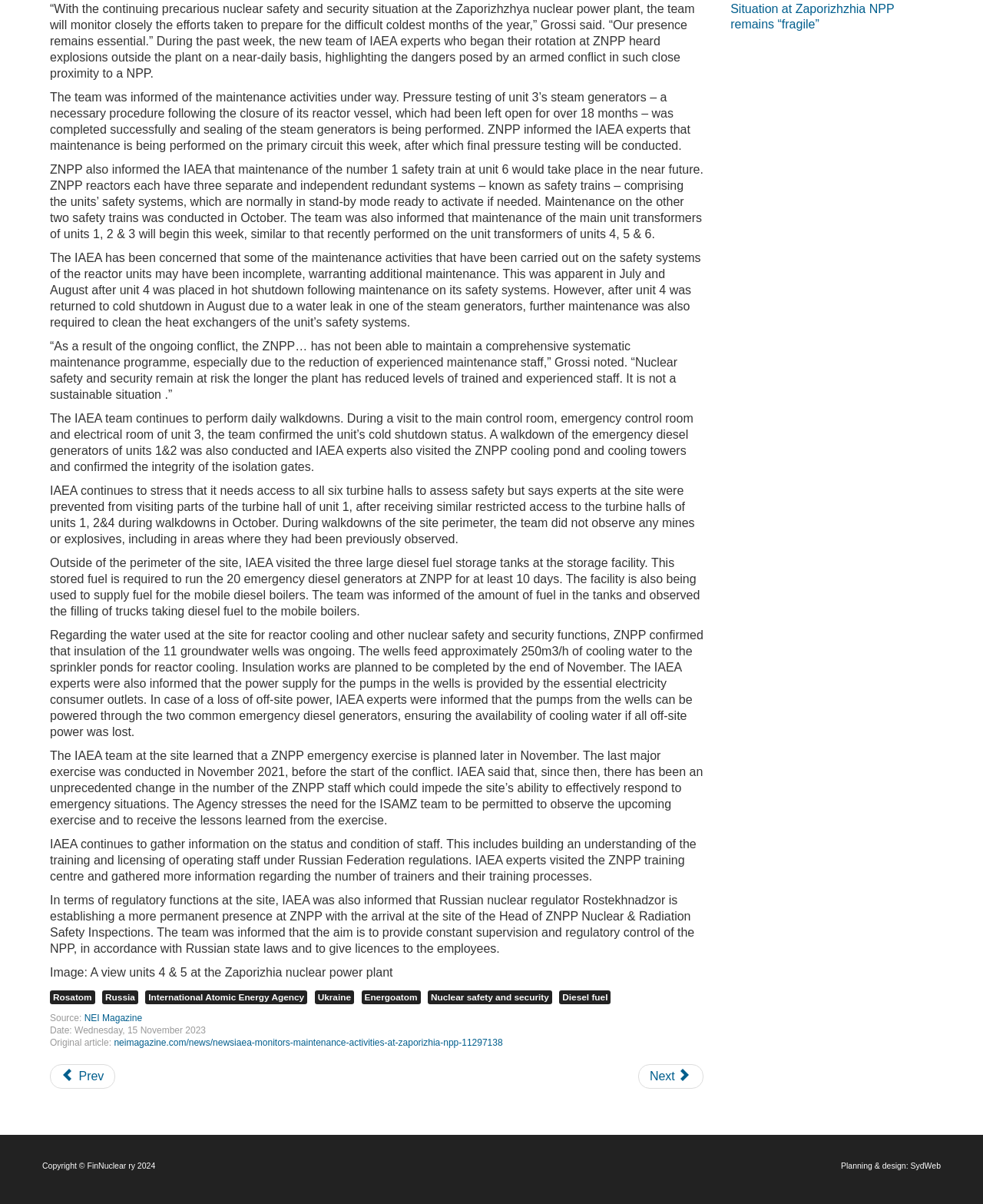Determine the bounding box coordinates of the UI element described below. Use the format (top-left x, top-left y, bottom-right x, bottom-right y) with floating point numbers between 0 and 1: International Atomic Energy Agency

[0.148, 0.823, 0.313, 0.834]